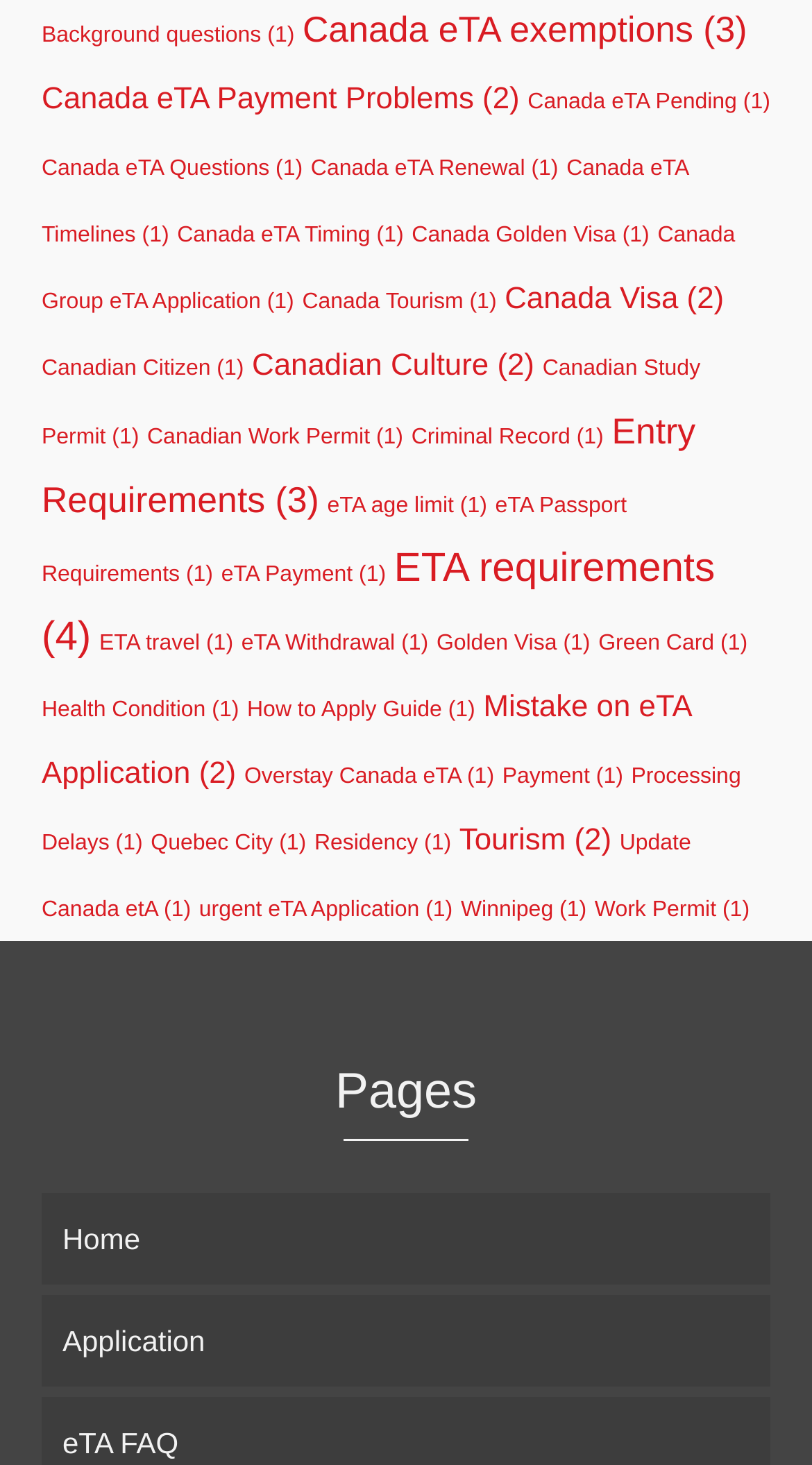Please provide a comprehensive response to the question below by analyzing the image: 
How many categories are on this webpage?

I counted the number of unique categories on the webpage, such as 'Canada eTA exemptions', 'Canada eTA Payment Problems', etc., and there are more than 30 categories on this webpage.